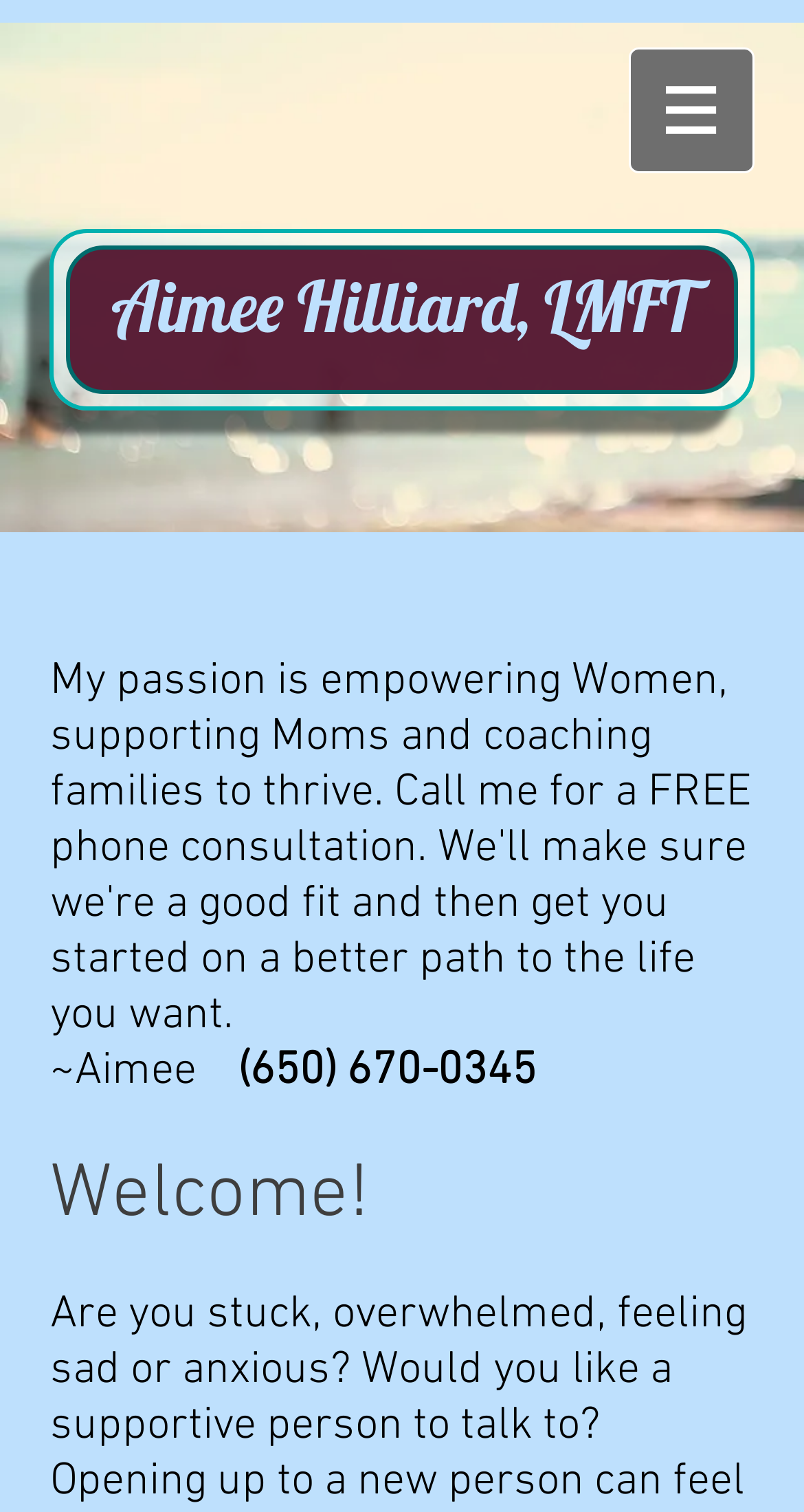Please find and generate the text of the main heading on the webpage.

Aimee Hilliard, LMFT